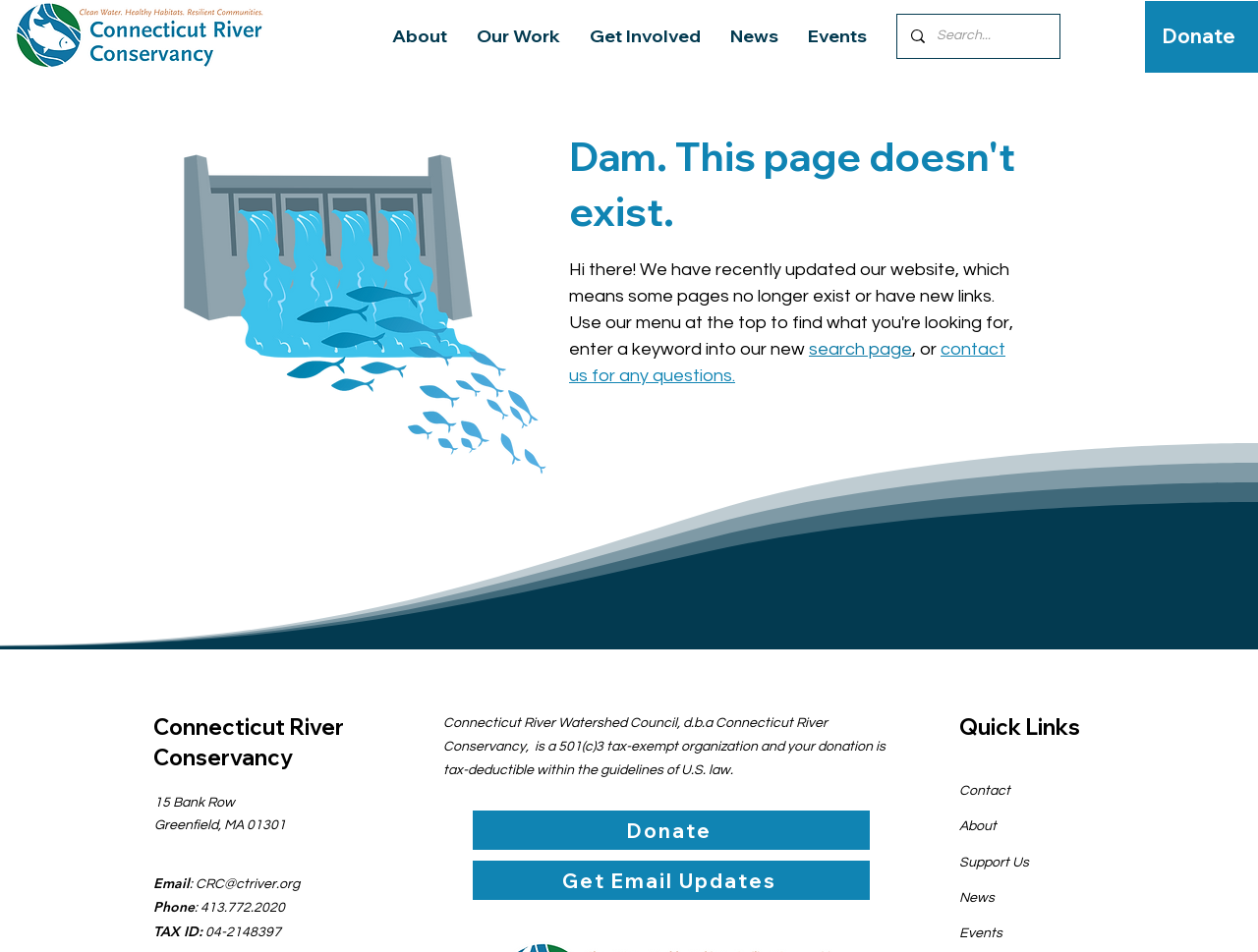Predict the bounding box coordinates of the area that should be clicked to accomplish the following instruction: "Search for something". The bounding box coordinates should consist of four float numbers between 0 and 1, i.e., [left, top, right, bottom].

[0.744, 0.015, 0.809, 0.061]